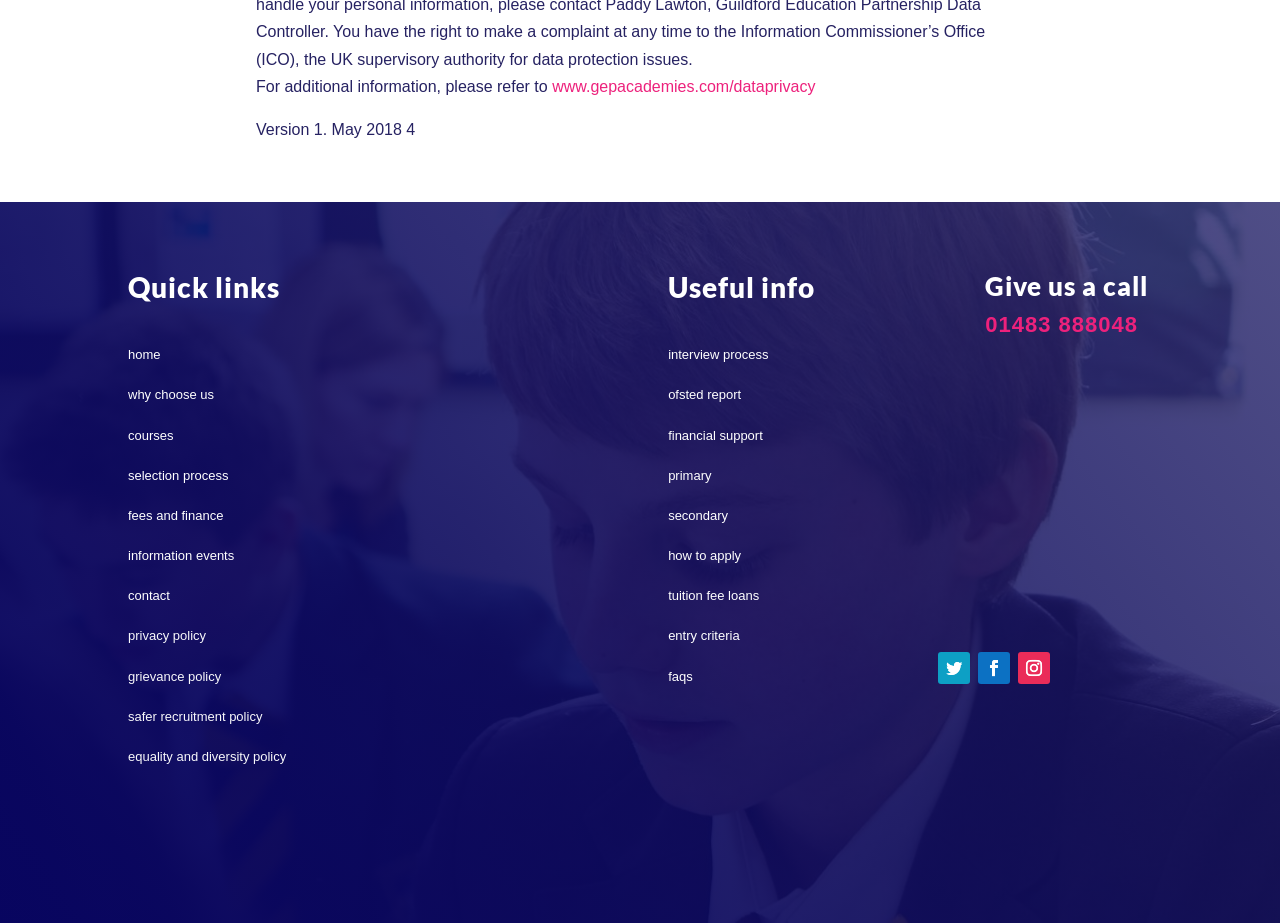Provide a single word or phrase answer to the question: 
What is the phone number to give the website a call?

01483 888048